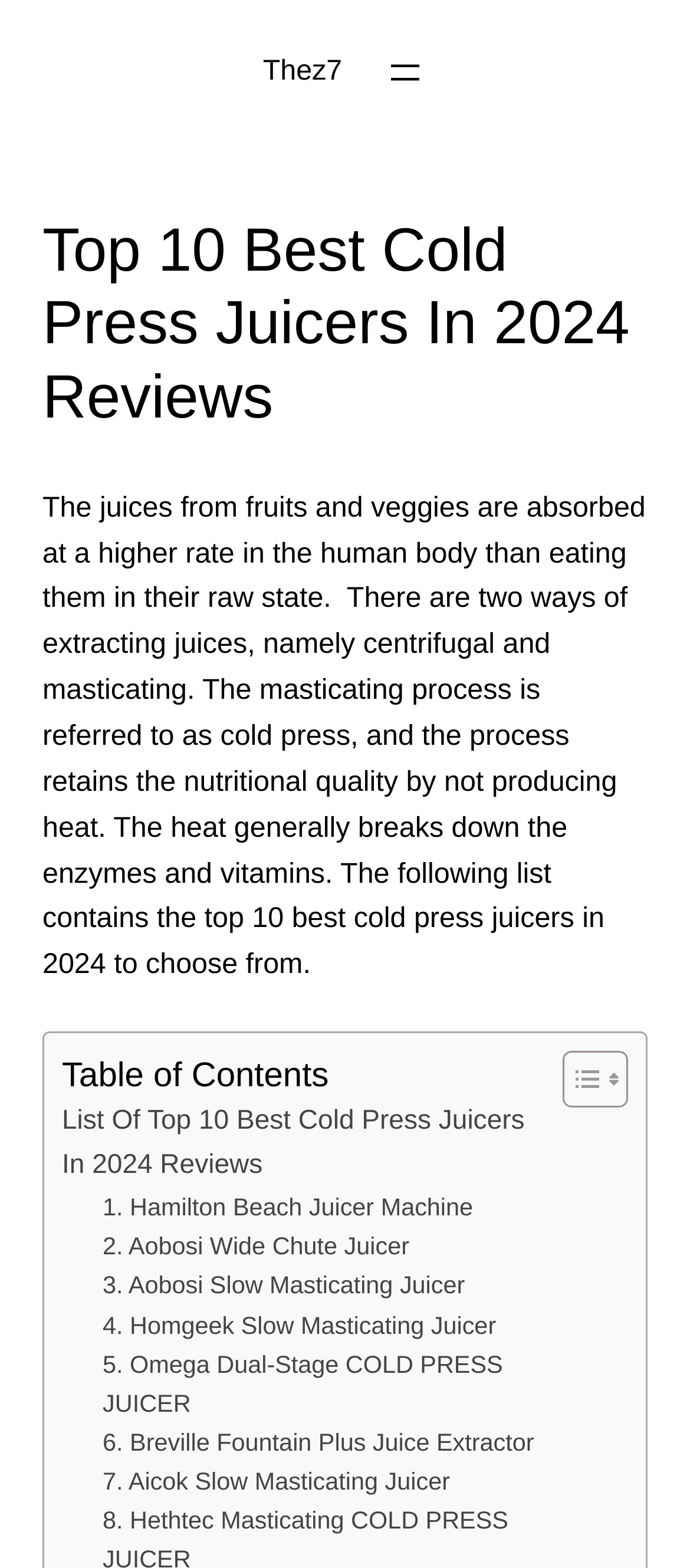Generate the title text from the webpage.

Top 10 Best Cold Press Juicers In 2024 Reviews